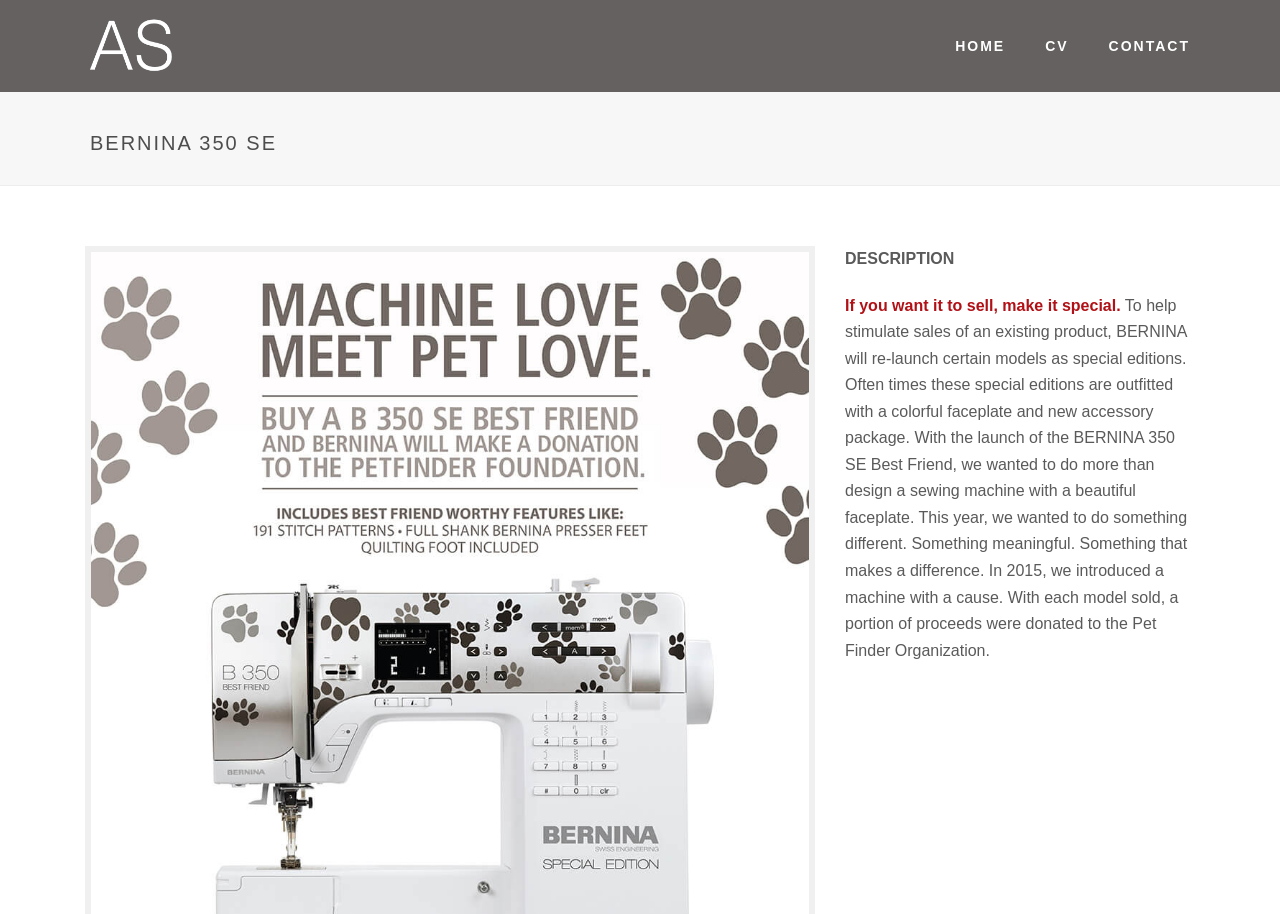What is the theme of the special edition sewing machine?
Kindly offer a detailed explanation using the data available in the image.

I found the answer by reading the StaticText element 'With the launch of the BERNINA 350 SE Best Friend...' which mentions the theme of the special edition sewing machine.